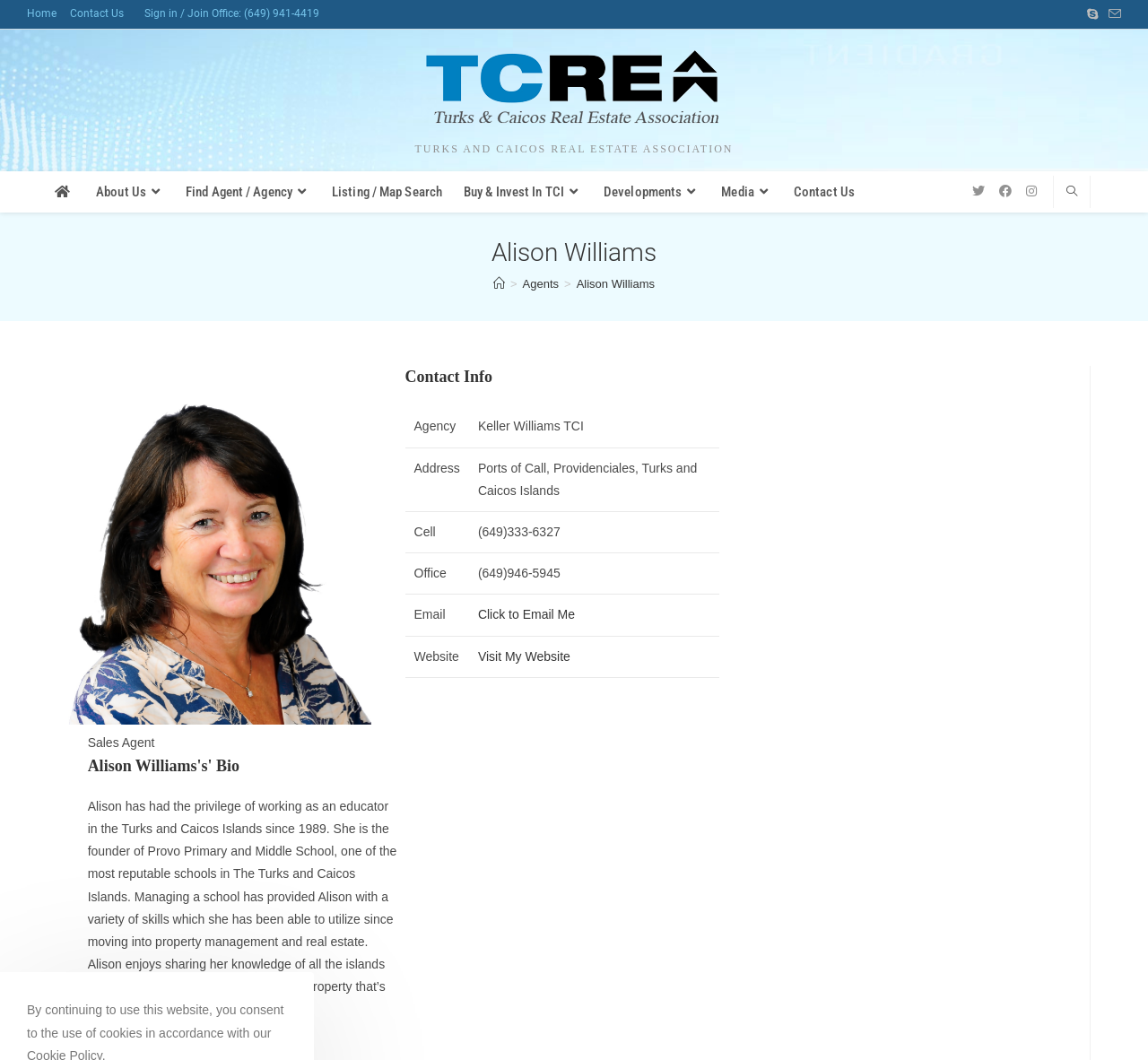What is the phone number of Alison's office?
Provide a one-word or short-phrase answer based on the image.

(649) 941-4419